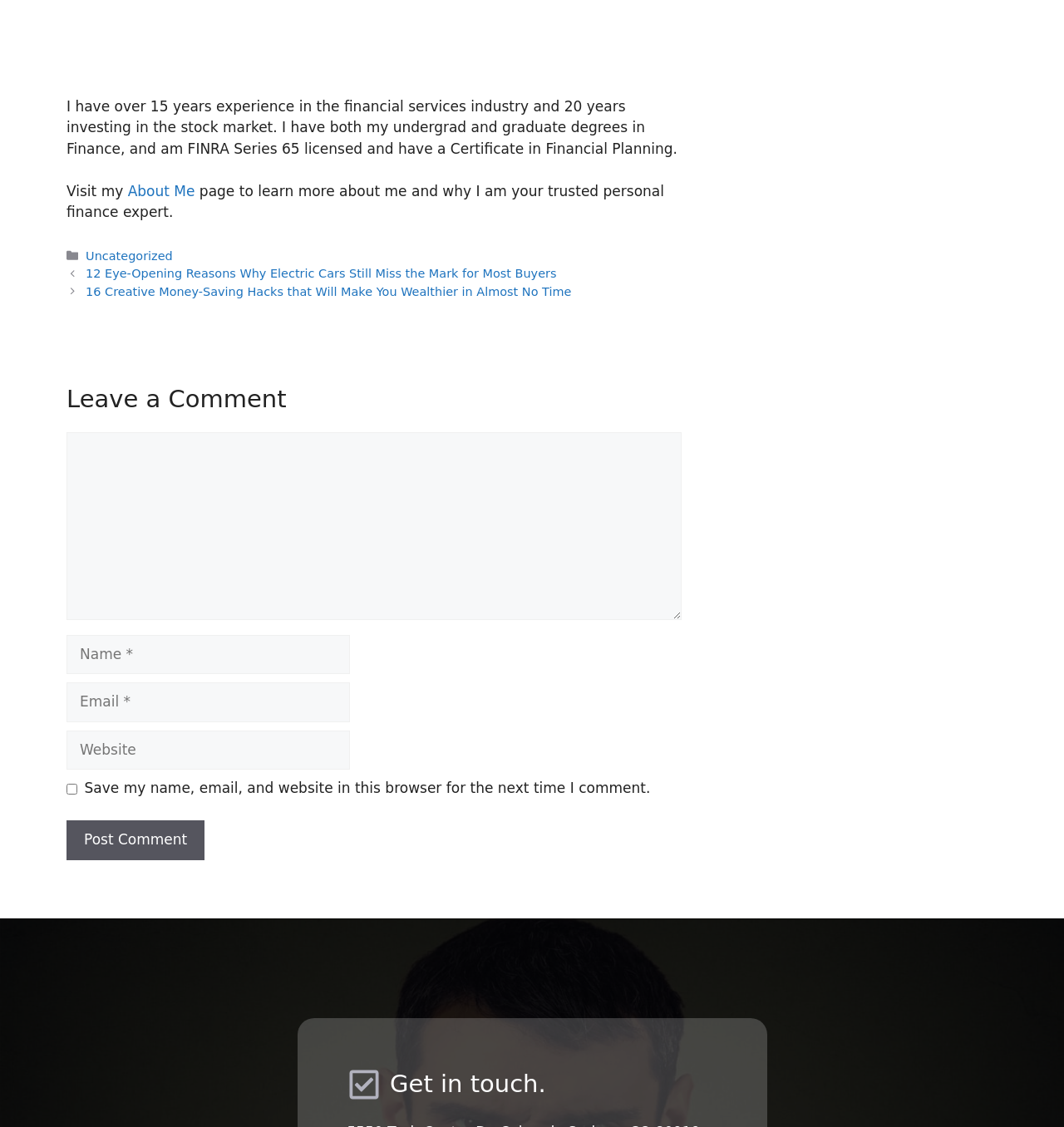What is the purpose of the 'Post Comment' button?
Answer the question with a detailed and thorough explanation.

The 'Post Comment' button is located at the bottom of the page, below the comment text box and other input fields, suggesting that its purpose is to submit a comment after filling out the required information.